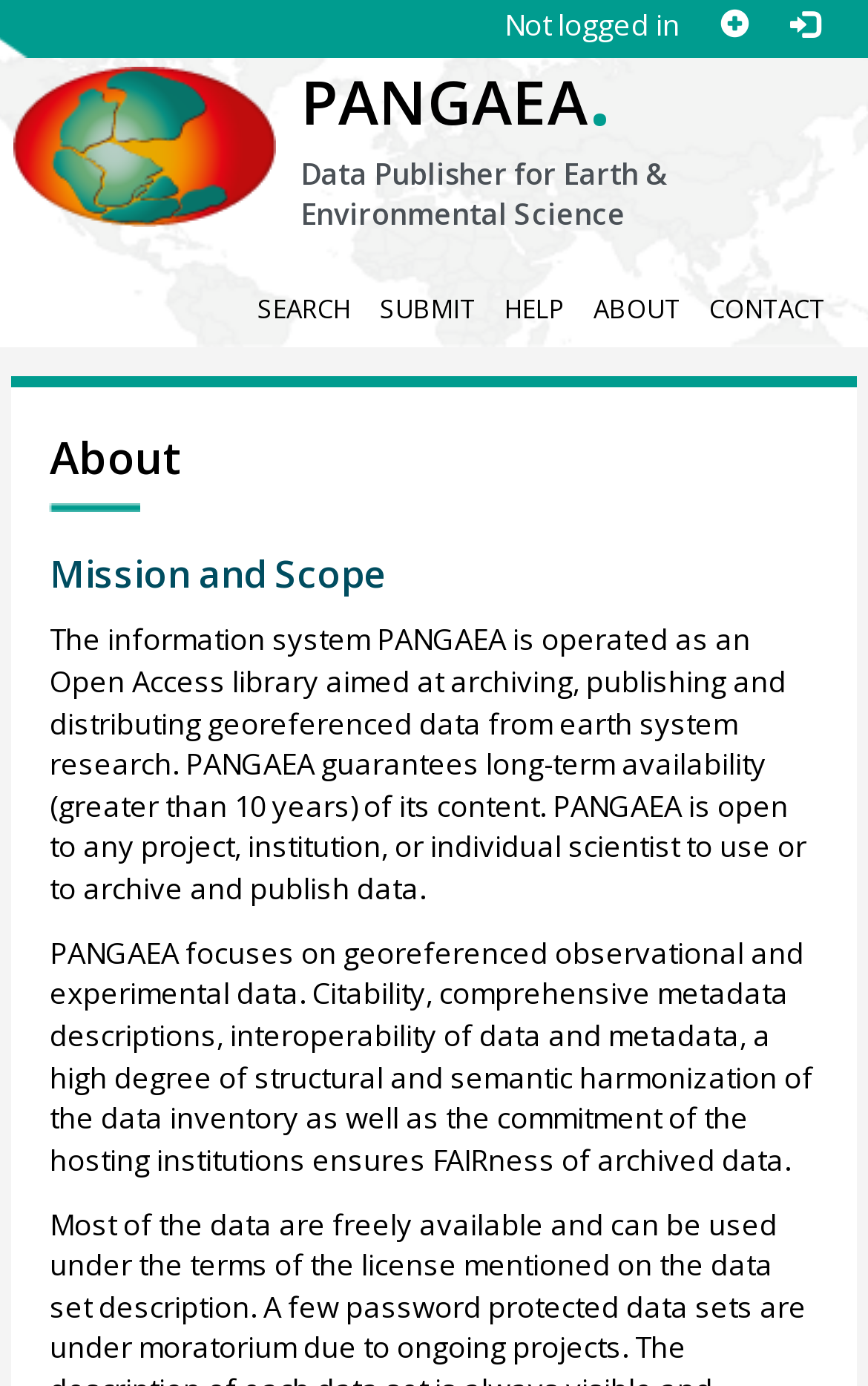Based on the image, provide a detailed response to the question:
What type of data does PANGAEA focus on?

According to the text, 'PANGAEA focuses on georeferenced observational and experimental data.' This information is provided in the paragraph that describes the mission and scope of PANGAEA.